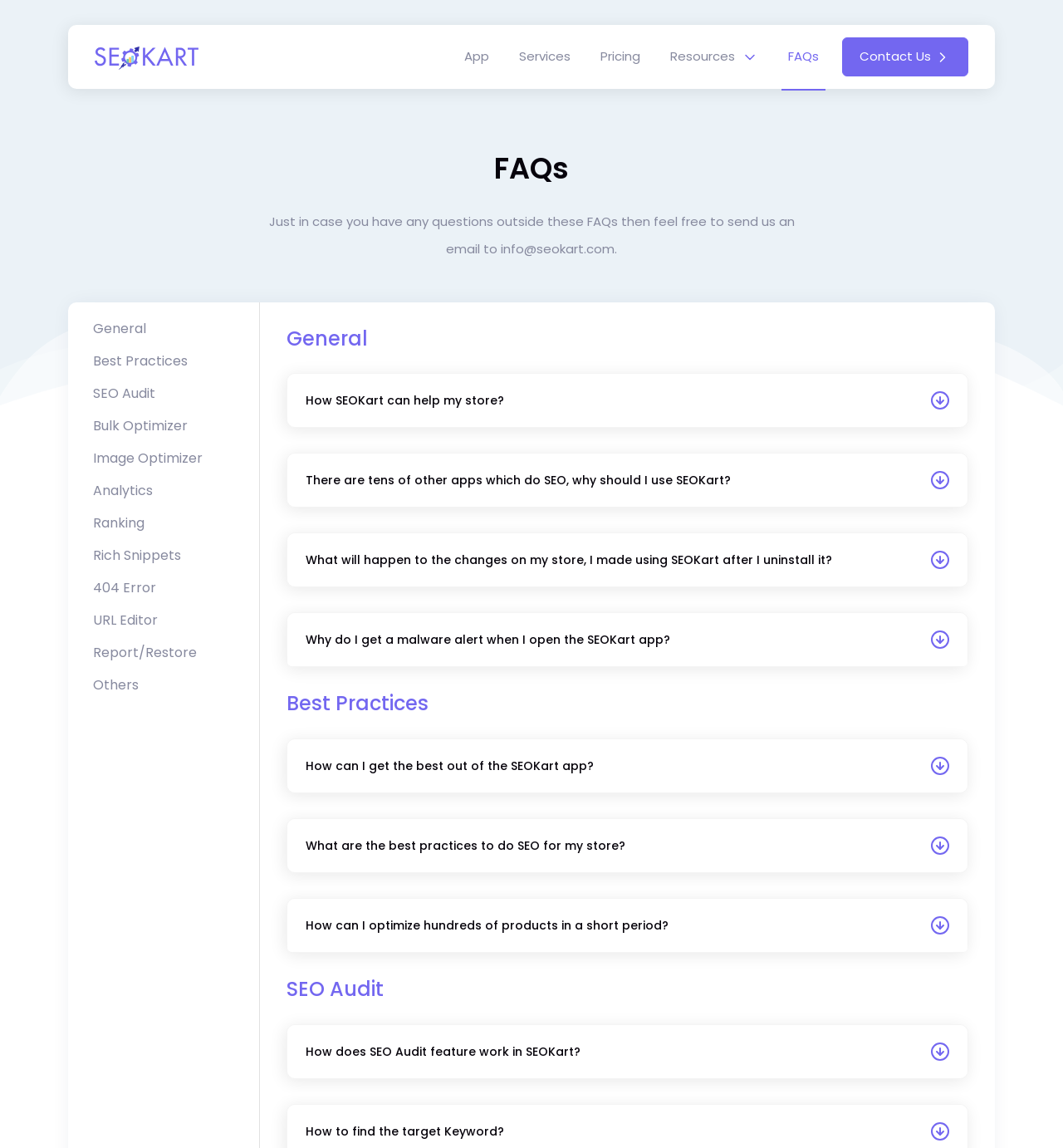How can I contact SEOKart for questions outside of FAQs?
Please provide a single word or phrase answer based on the image.

Send an email to info@seokart.com